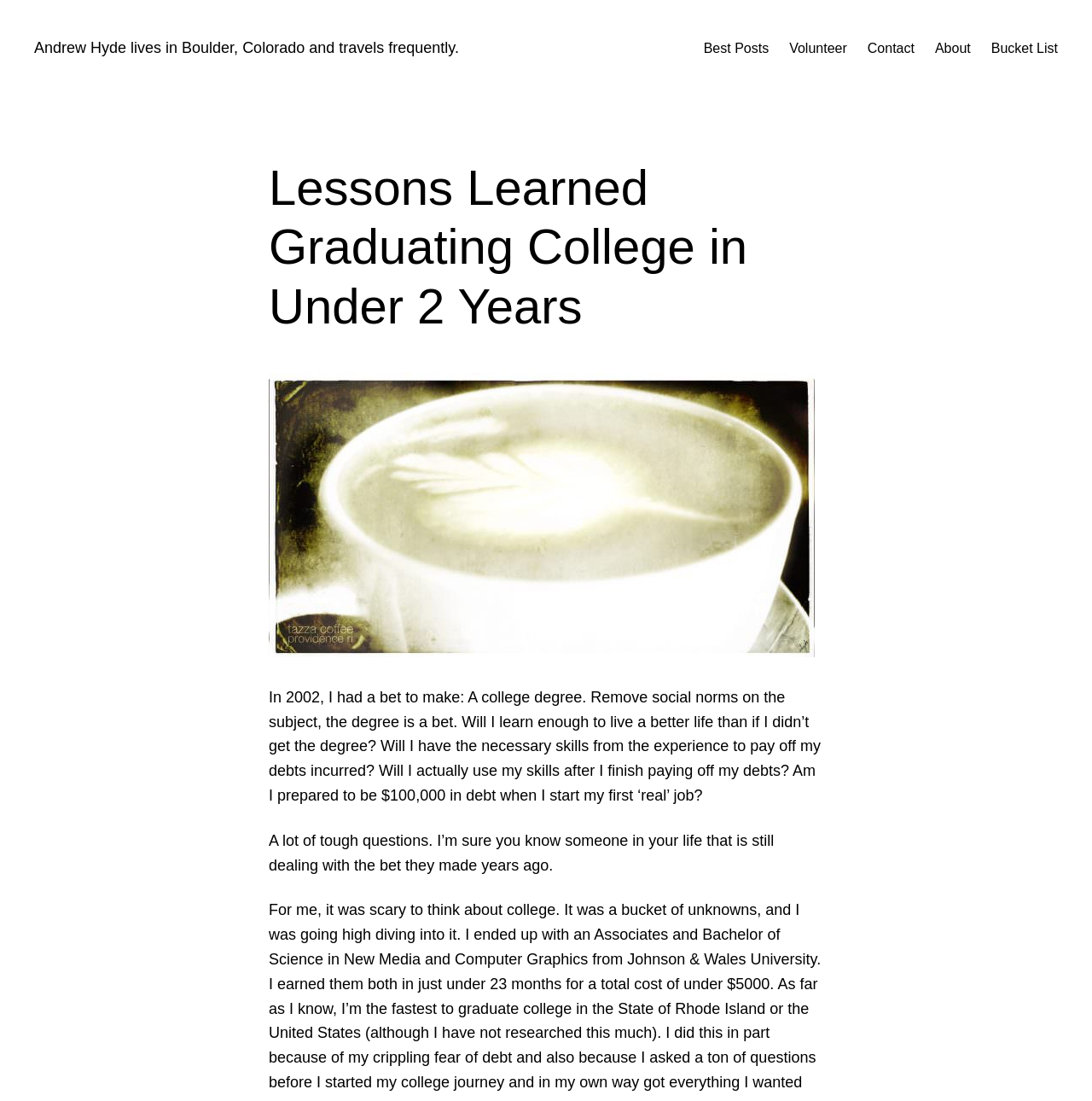Use the details in the image to answer the question thoroughly: 
What is the author reflecting on?

The author is reflecting on the decision to pursue a college degree, as evident from the text 'In 2002, I had a bet to make: A college degree.' and the subsequent paragraphs that discuss the pros and cons of getting a degree.